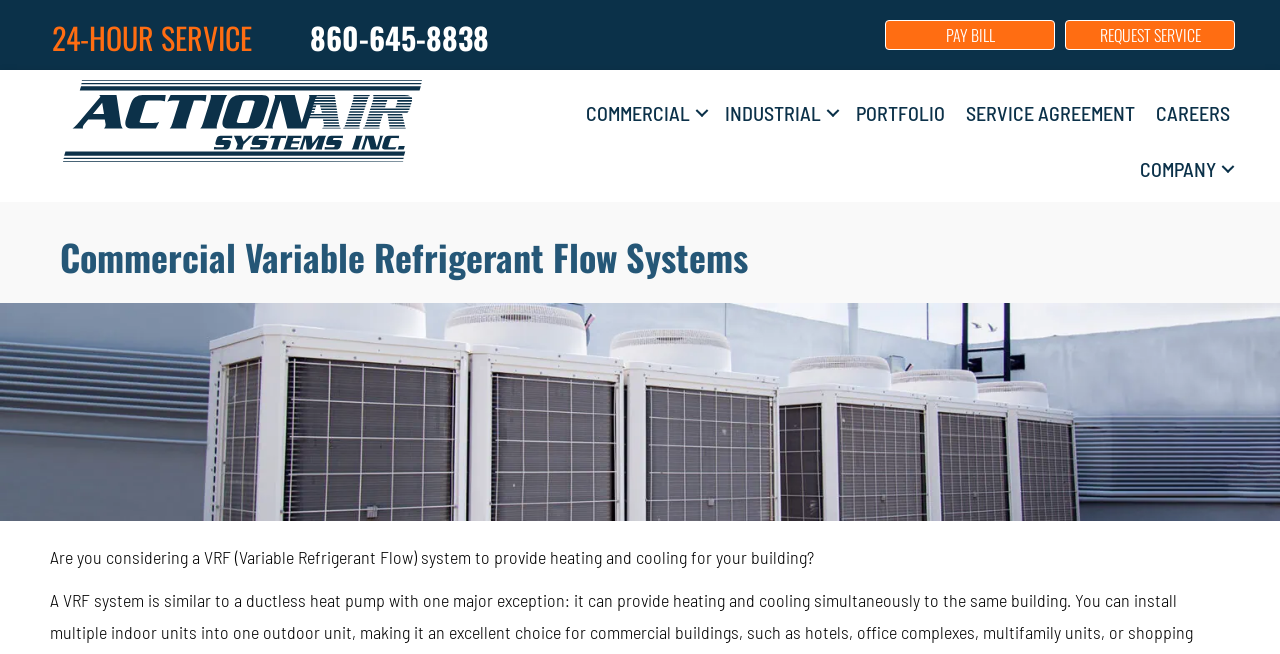Generate the text of the webpage's primary heading.

Commercial Variable Refrigerant Flow Systems